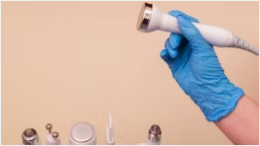Provide an in-depth description of all elements within the image.

The image depicts a handheld skincare device, commonly used in spa treatments, designed to enhance skin rejuvenation and treatment processes. The device, held by a gloved hand, features a sleek, ergonomic design with a metallic treatment head, indicating its advanced technology. Surrounding the device, various other skincare tools can be seen neatly arranged on a surface, showcasing an organized setup typical of a professional spa environment. The background features a muted, neutral color, providing a calming aesthetic that complements the spa theme. This scene reflects the emphasis on advanced skincare practices and the use of modern technology in enhancing the client experience.